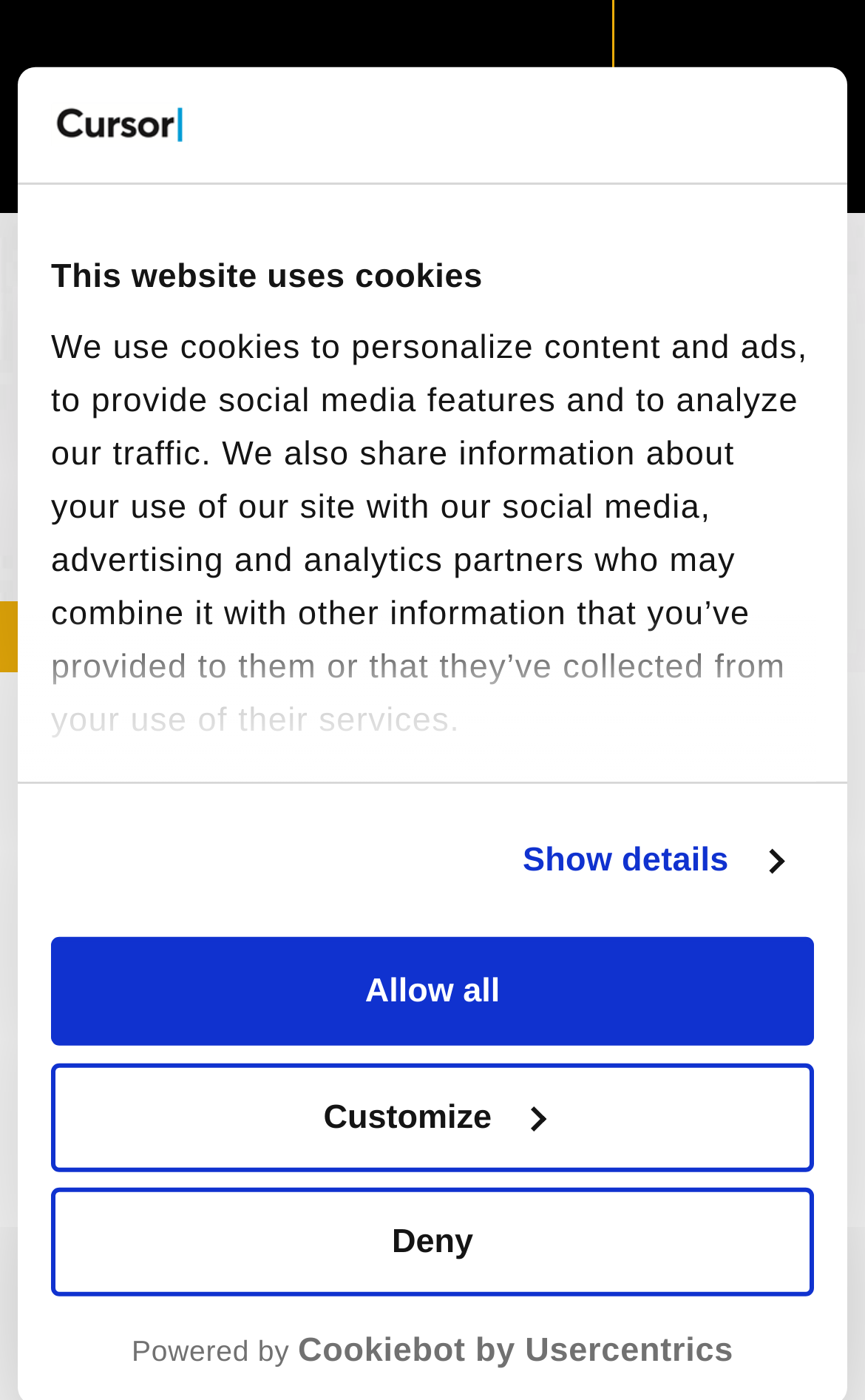Determine the bounding box coordinates for the area you should click to complete the following instruction: "Open the site menu".

[0.71, 0.0, 1.0, 0.152]